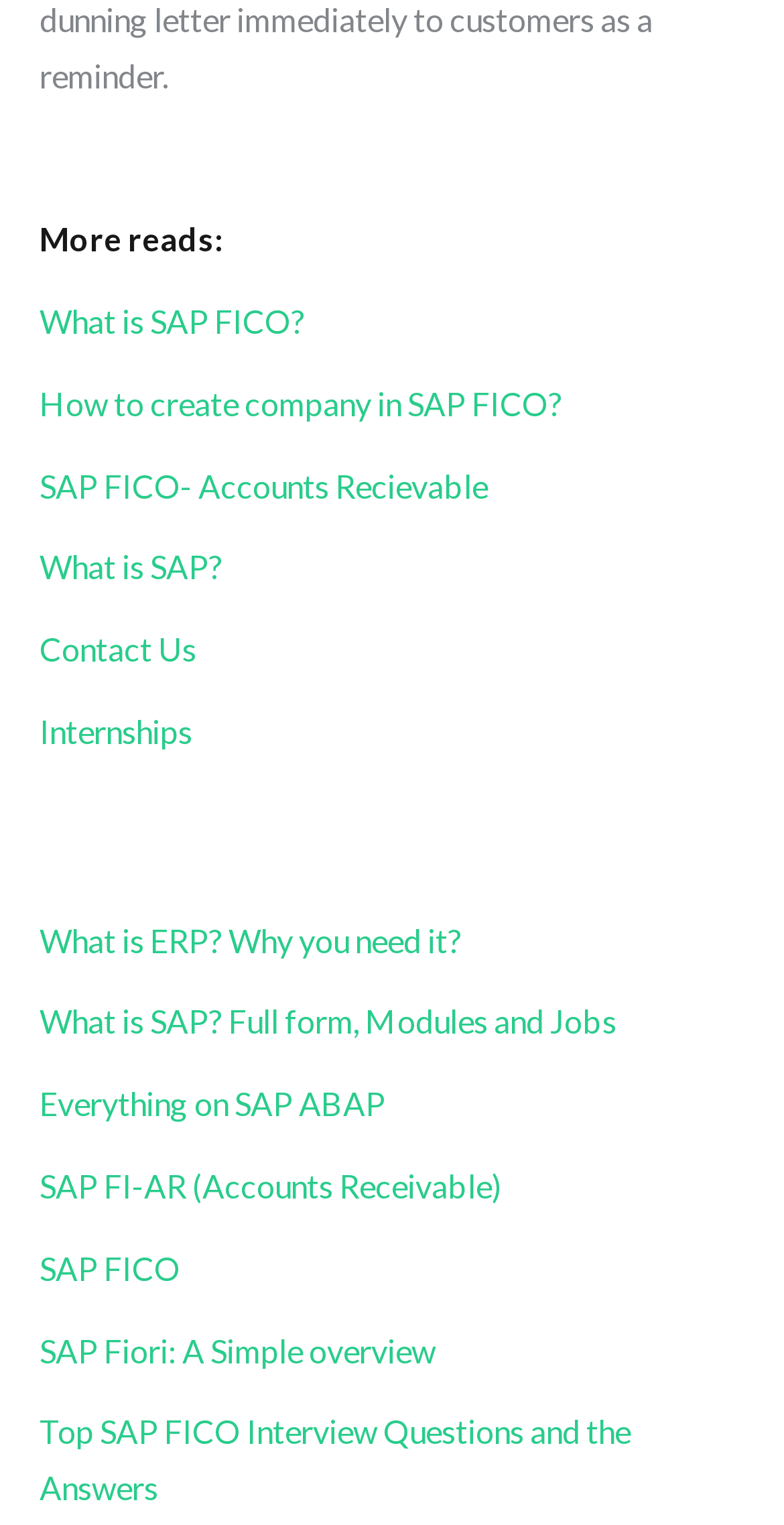What is the first link on the webpage?
Refer to the image and answer the question using a single word or phrase.

What is SAP FICO?